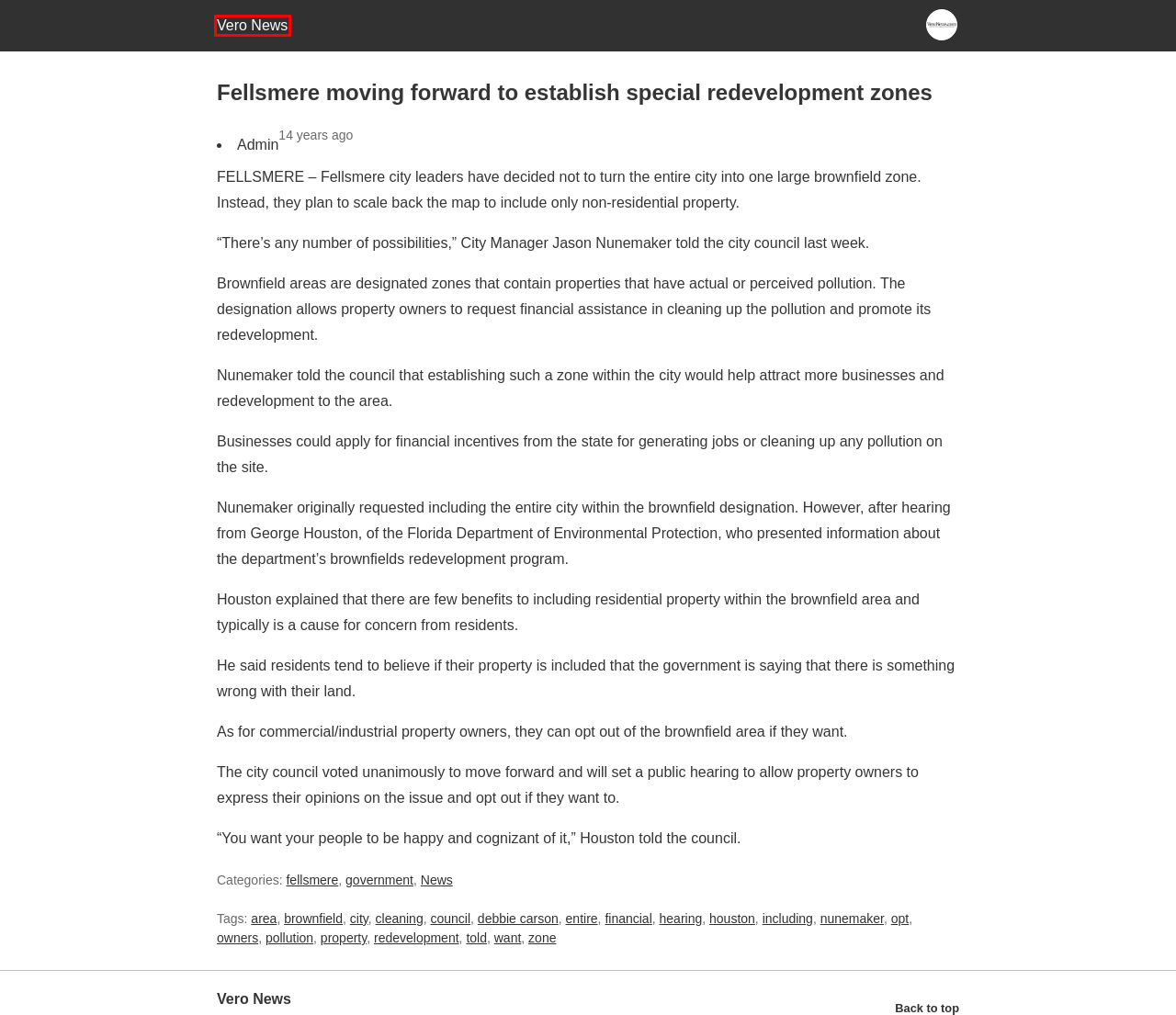Examine the screenshot of a webpage featuring a red bounding box and identify the best matching webpage description for the new page that results from clicking the element within the box. Here are the options:
A. Vero News Home - Vero News
B. owners Archives - Vero News
C. brownfield Archives - Vero News
D. cleaning Archives - Vero News
E. property Archives - Vero News
F. hearing Archives - Vero News
G. redevelopment Archives - Vero News
H. nunemaker Archives - Vero News

A